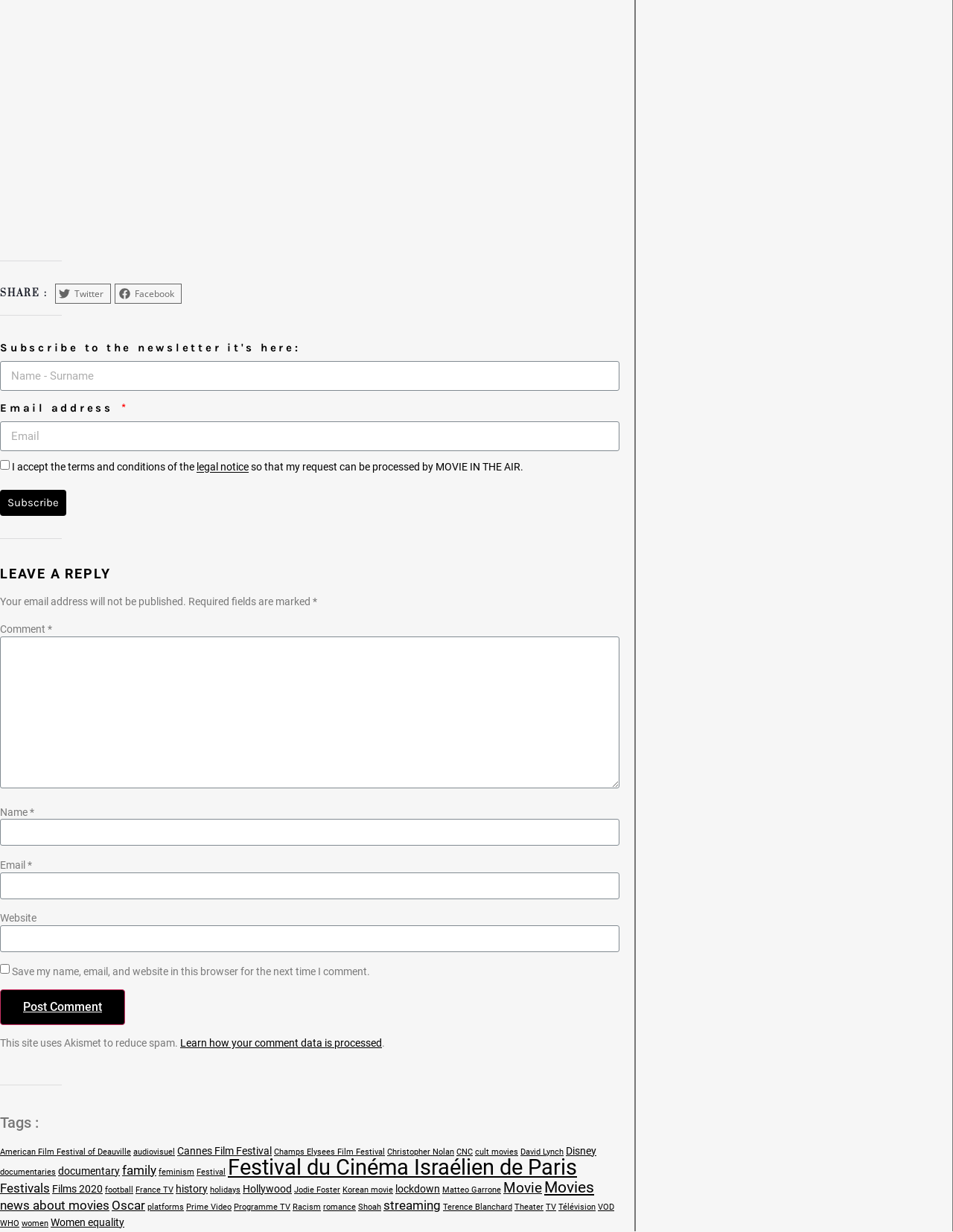Using floating point numbers between 0 and 1, provide the bounding box coordinates in the format (top-left x, top-left y, bottom-right x, bottom-right y). Locate the UI element described here: romance

[0.339, 0.976, 0.373, 0.983]